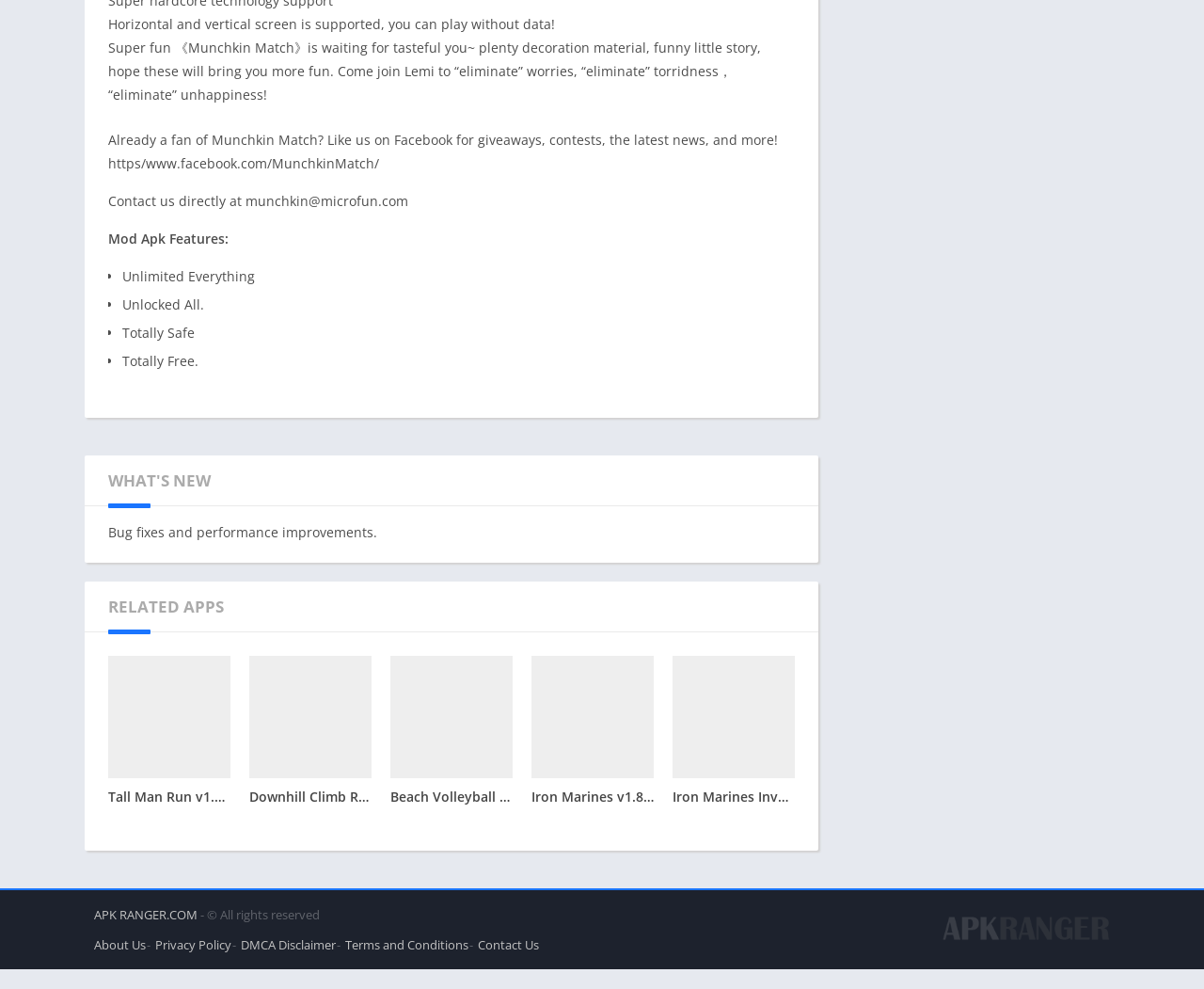What is the name of the website?
Answer the question with a detailed explanation, including all necessary information.

The name of the website is 'APK Ranger', which is found in the link element with the text 'APK RANGER.COM'.